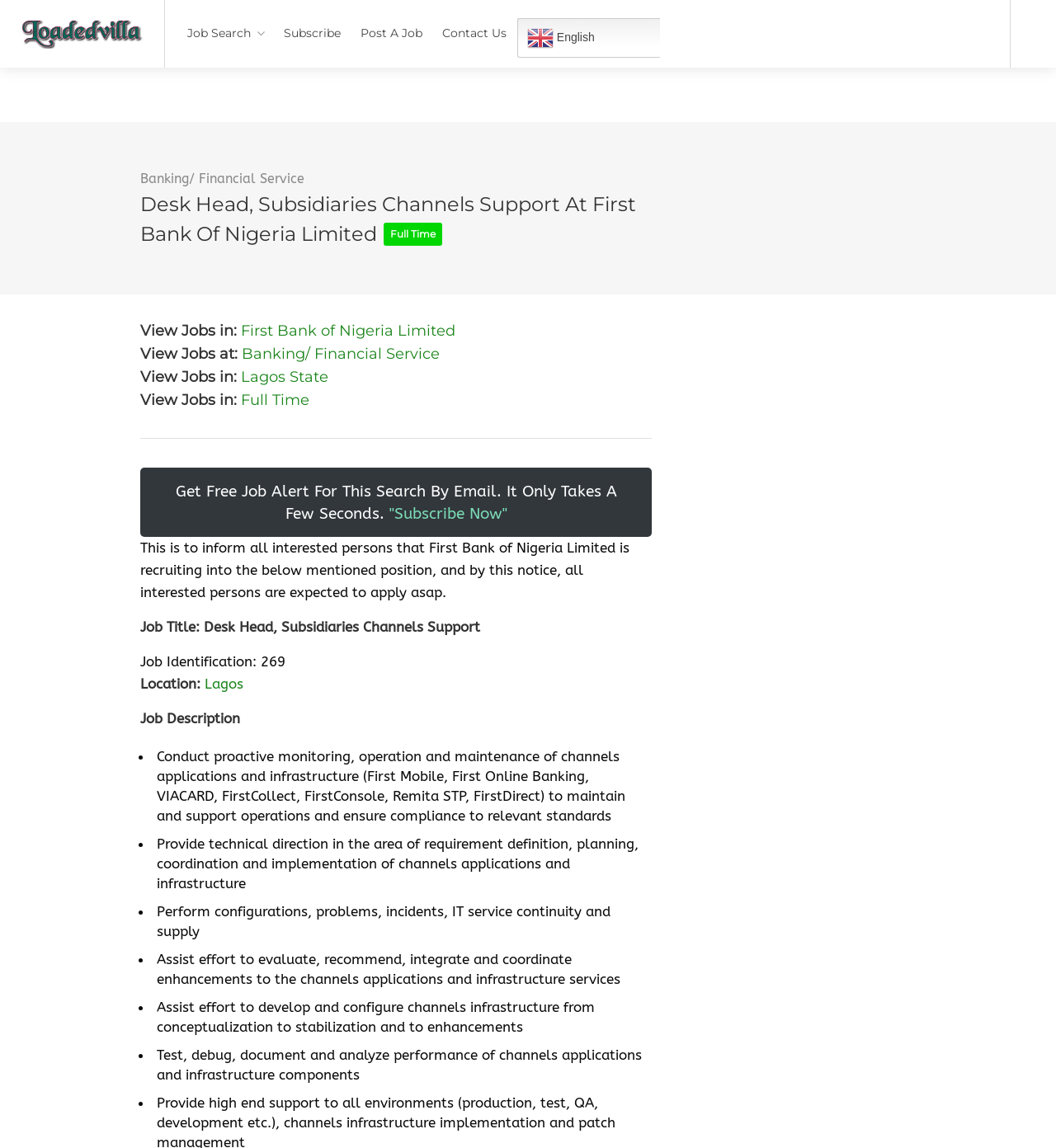Please determine the bounding box coordinates of the clickable area required to carry out the following instruction: "Click on the 'Job Search' link". The coordinates must be four float numbers between 0 and 1, represented as [left, top, right, bottom].

[0.169, 0.016, 0.259, 0.042]